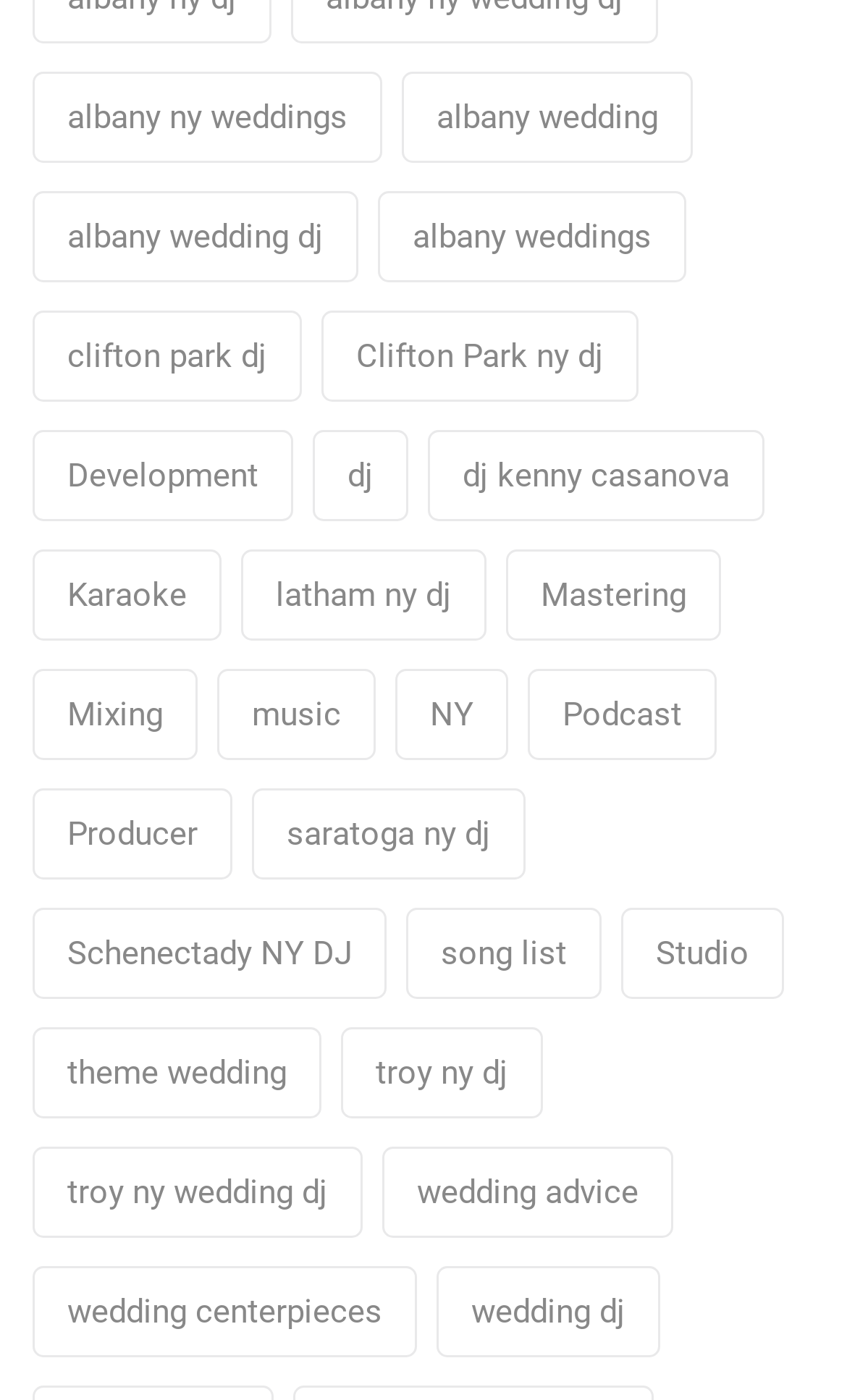Using the element description: "Schenectady NY DJ", determine the bounding box coordinates for the specified UI element. The coordinates should be four float numbers between 0 and 1, [left, top, right, bottom].

[0.038, 0.649, 0.456, 0.714]